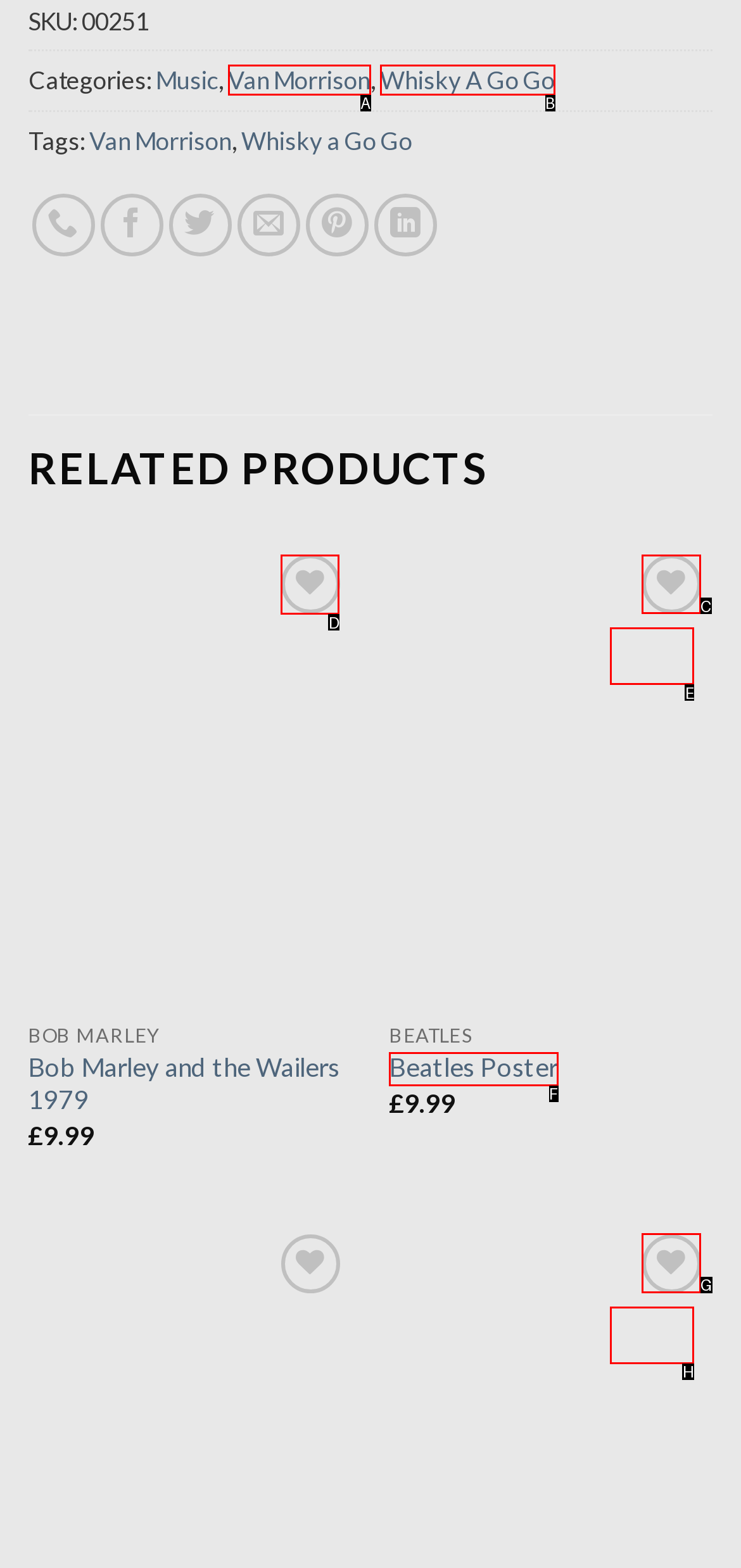Identify the letter of the option to click in order to Click on the 'Wishlist' button for the first product. Answer with the letter directly.

D